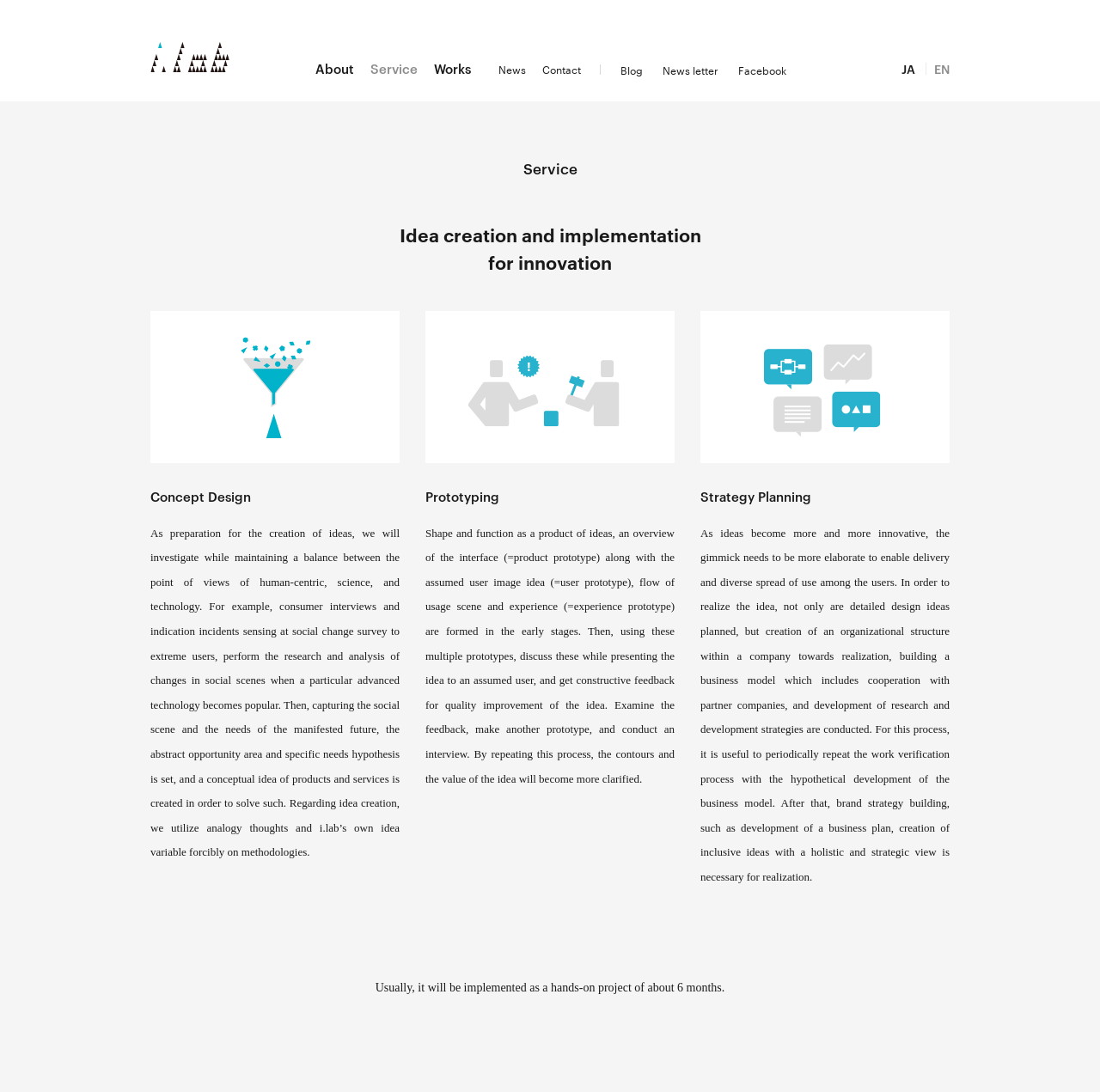Provide the bounding box coordinates, formatted as (top-left x, top-left y, bottom-right x, bottom-right y), with all values being floating point numbers between 0 and 1. Identify the bounding box of the UI element that matches the description: Blog

[0.564, 0.057, 0.584, 0.071]